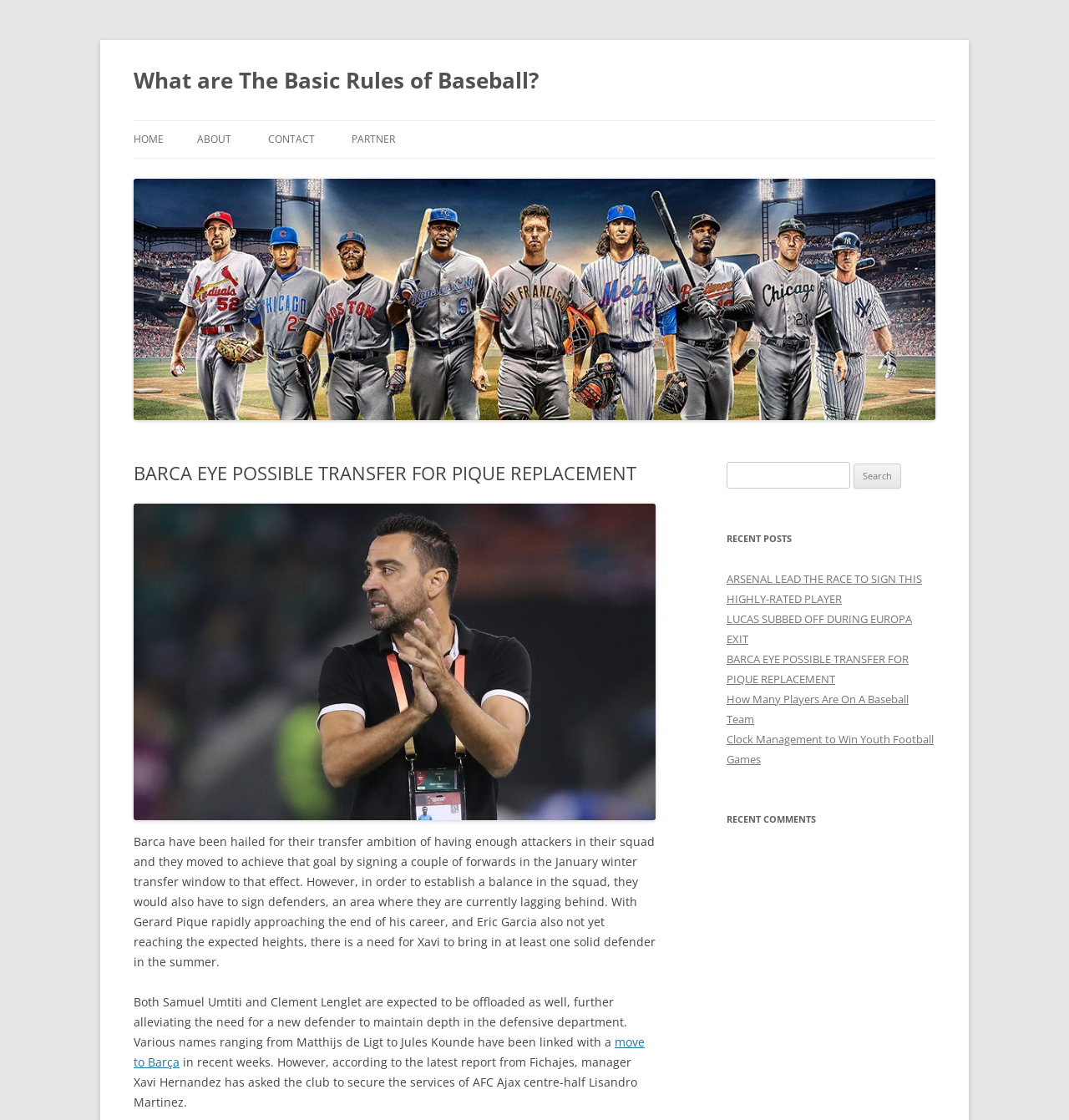Based on the element description: "move to Barça", identify the UI element and provide its bounding box coordinates. Use four float numbers between 0 and 1, [left, top, right, bottom].

[0.125, 0.923, 0.603, 0.955]